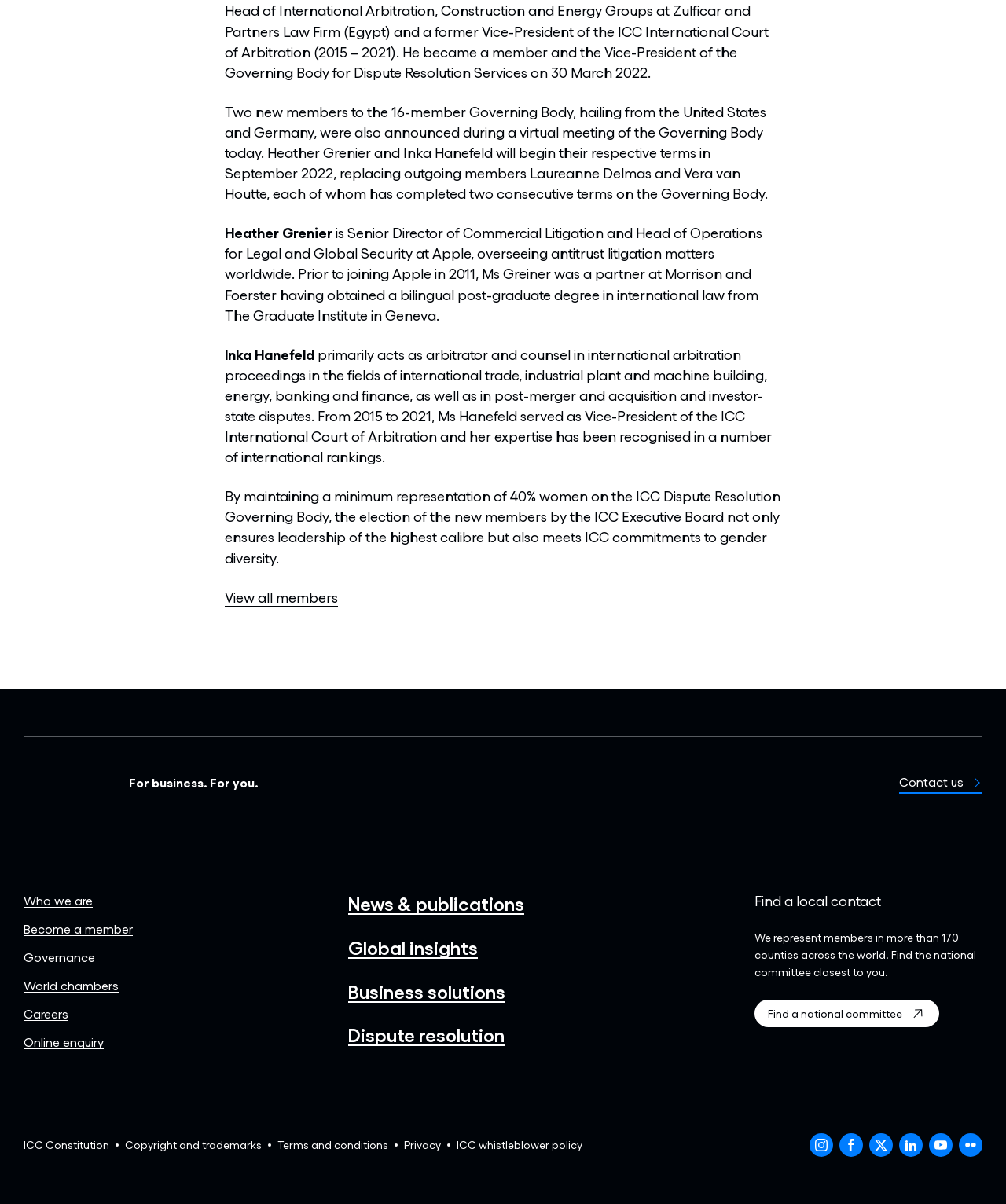Provide your answer in a single word or phrase: 
What is Heather Grenier's current role?

Senior Director of Commercial Litigation and Head of Operations for Legal and Global Security at Apple